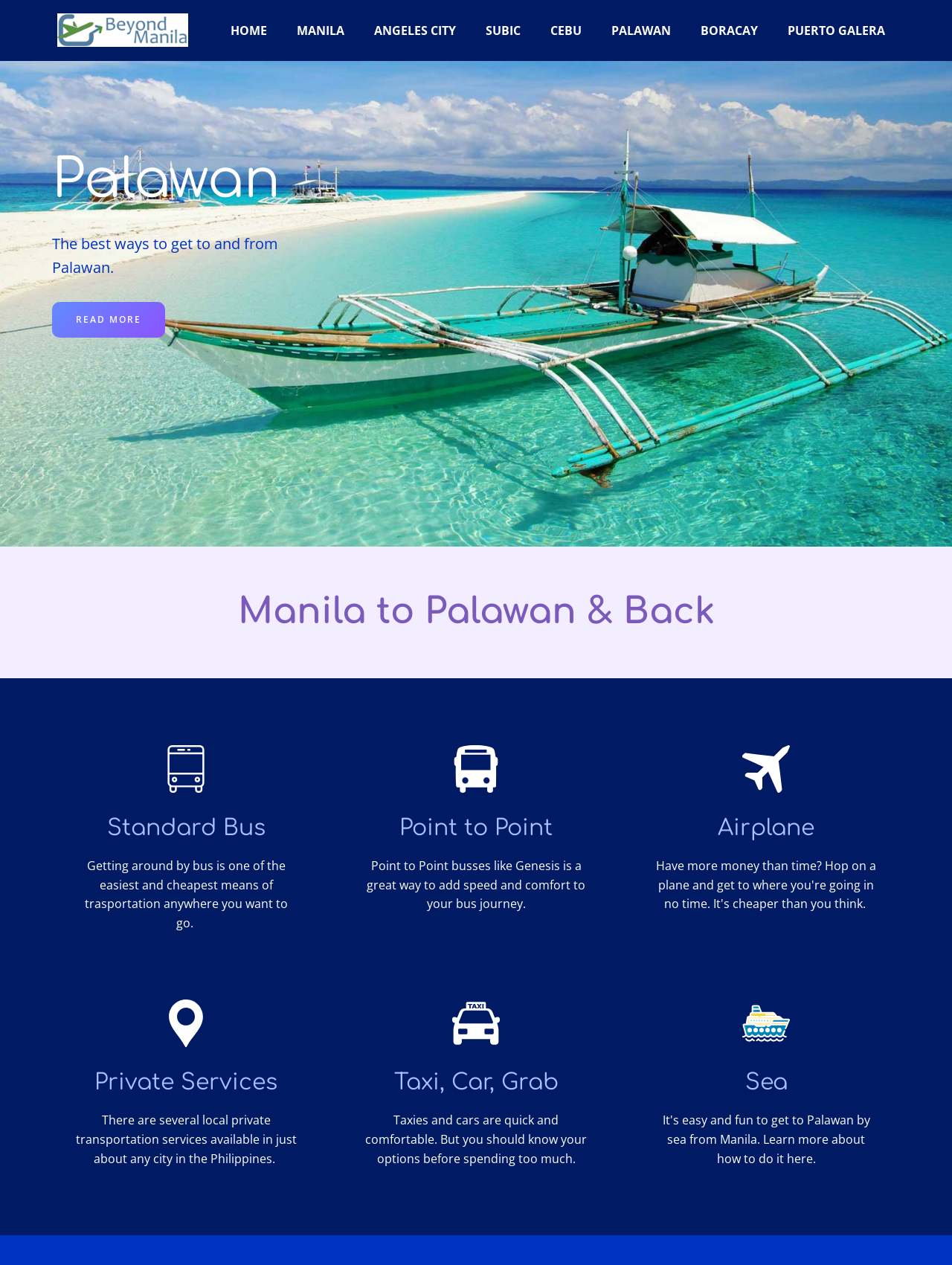Provide the bounding box coordinates of the HTML element this sentence describes: "Angeles City".

[0.377, 0.014, 0.495, 0.035]